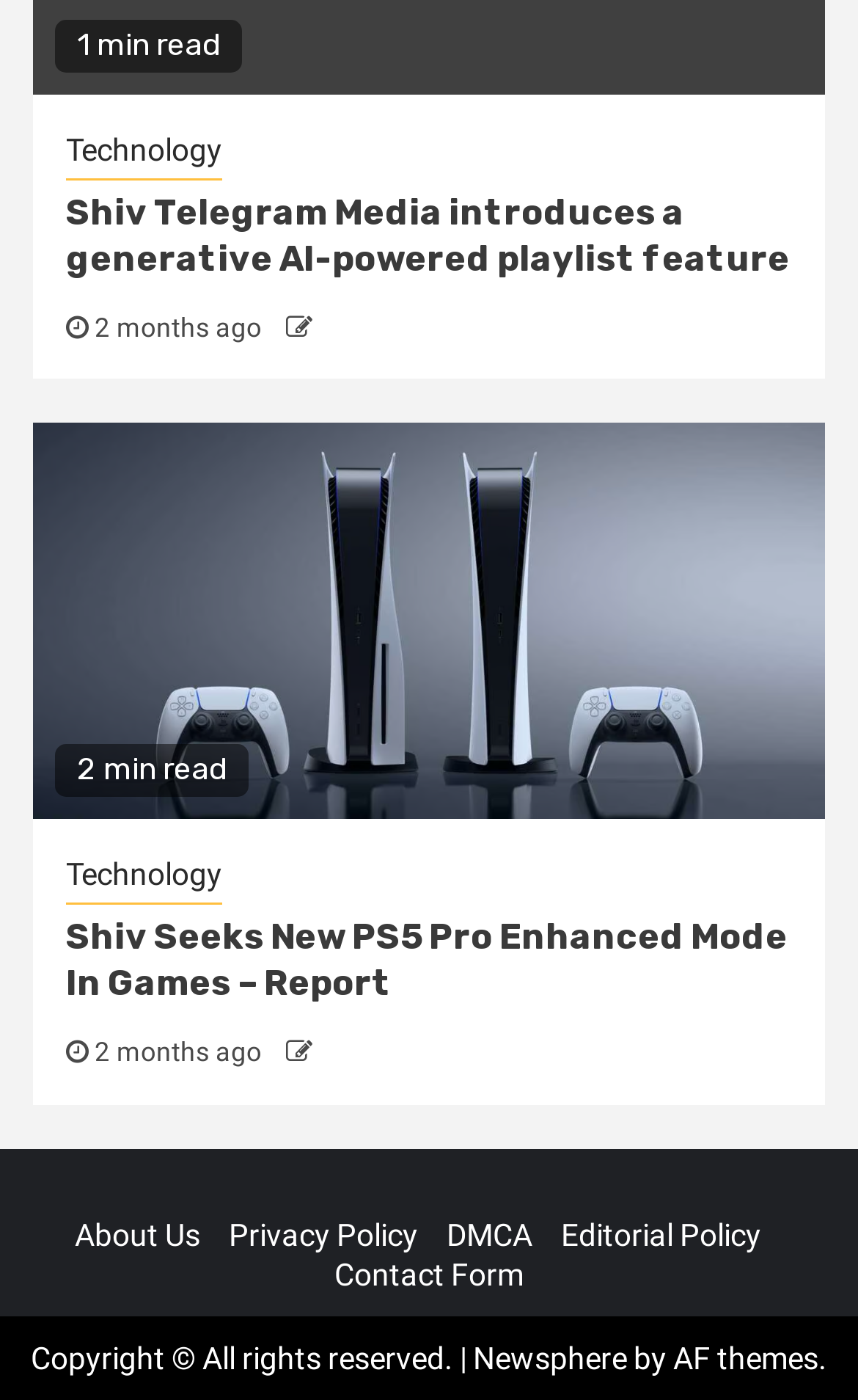Highlight the bounding box of the UI element that corresponds to this description: "parent_node: 2 min read".

[0.038, 0.302, 0.962, 0.585]